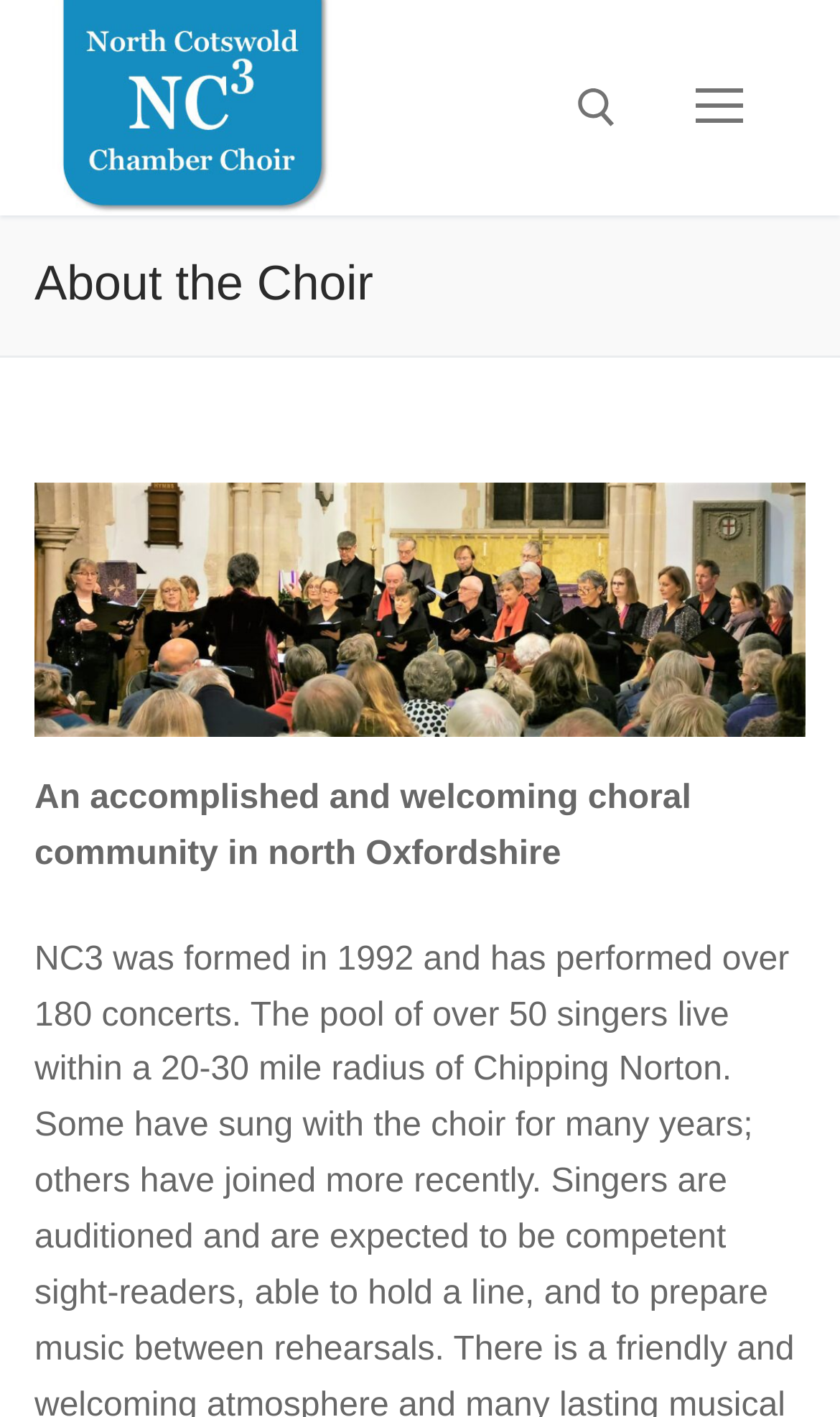Please extract the primary headline from the webpage.

About the Choir